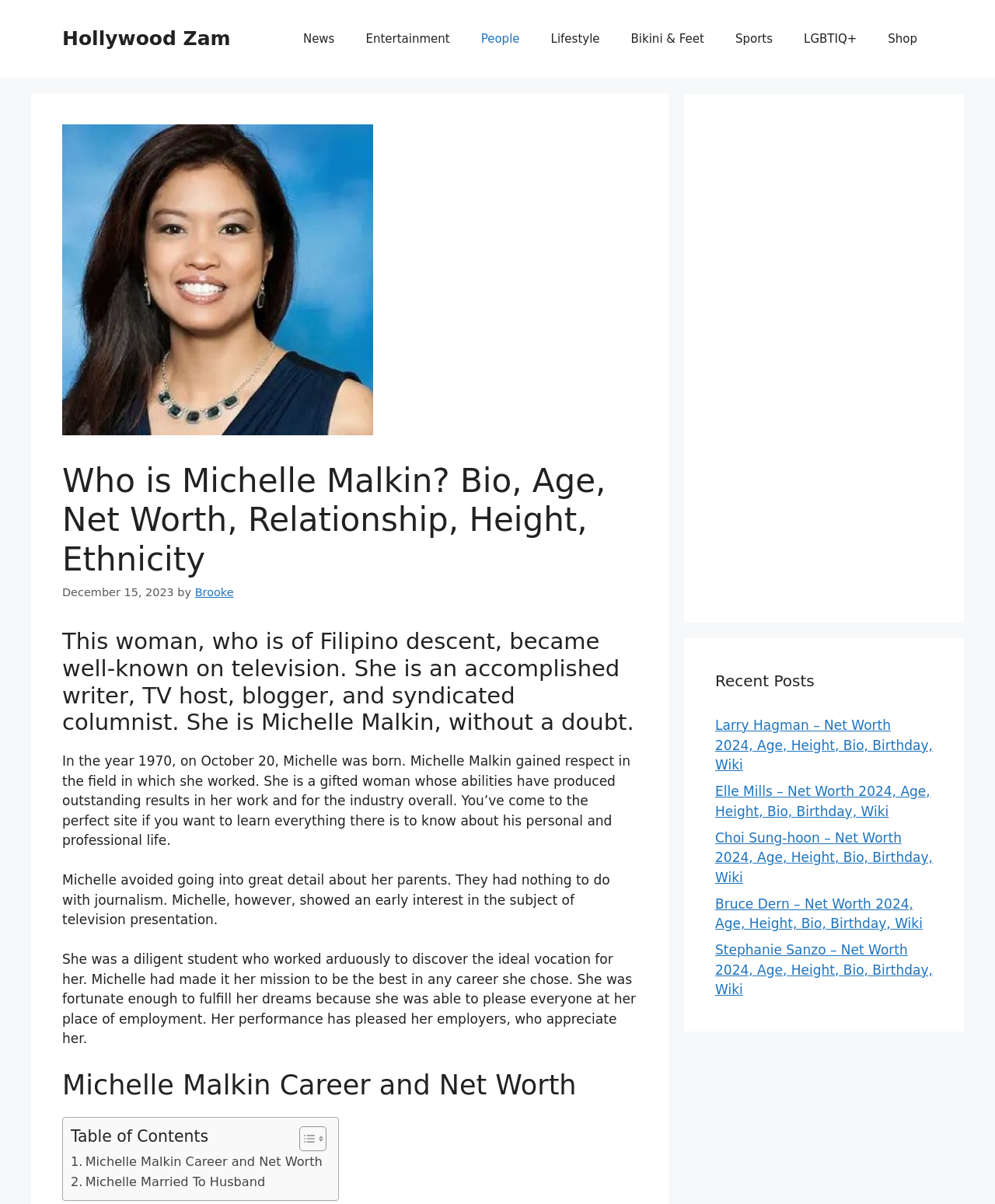Provide a thorough description of the webpage's content and layout.

The webpage is about Michelle Malkin, an American television host, blogger, and syndicated columnist. At the top, there is a banner with a link to the website "Hollywood Zam" and a navigation menu with 8 links to different categories, including "News", "Entertainment", "People", and "Lifestyle". Below the navigation menu, there is a large image of Michelle Malkin.

The main content of the webpage is divided into sections. The first section has a heading that reads "Who is Michelle Malkin? Bio, Age, Net Worth, Relationship, Height, Ethnicity" and provides a brief introduction to Michelle Malkin's career and accomplishments. Below the heading, there is a paragraph of text that describes Michelle Malkin's background and interests.

The next section has a heading that reads "Michelle Malkin Career and Net Worth" and appears to provide more detailed information about Michelle Malkin's career and financial situation. This section includes a table of contents with links to different subtopics.

On the right side of the webpage, there are two columns of content. The top column has a heading that reads "Recent Posts" and lists 5 links to articles about different celebrities, including Larry Hagman, Elle Mills, and Bruce Dern. The bottom column appears to be an advertisement.

Overall, the webpage is focused on providing information about Michelle Malkin's life and career, with additional content and advertisements on the side.